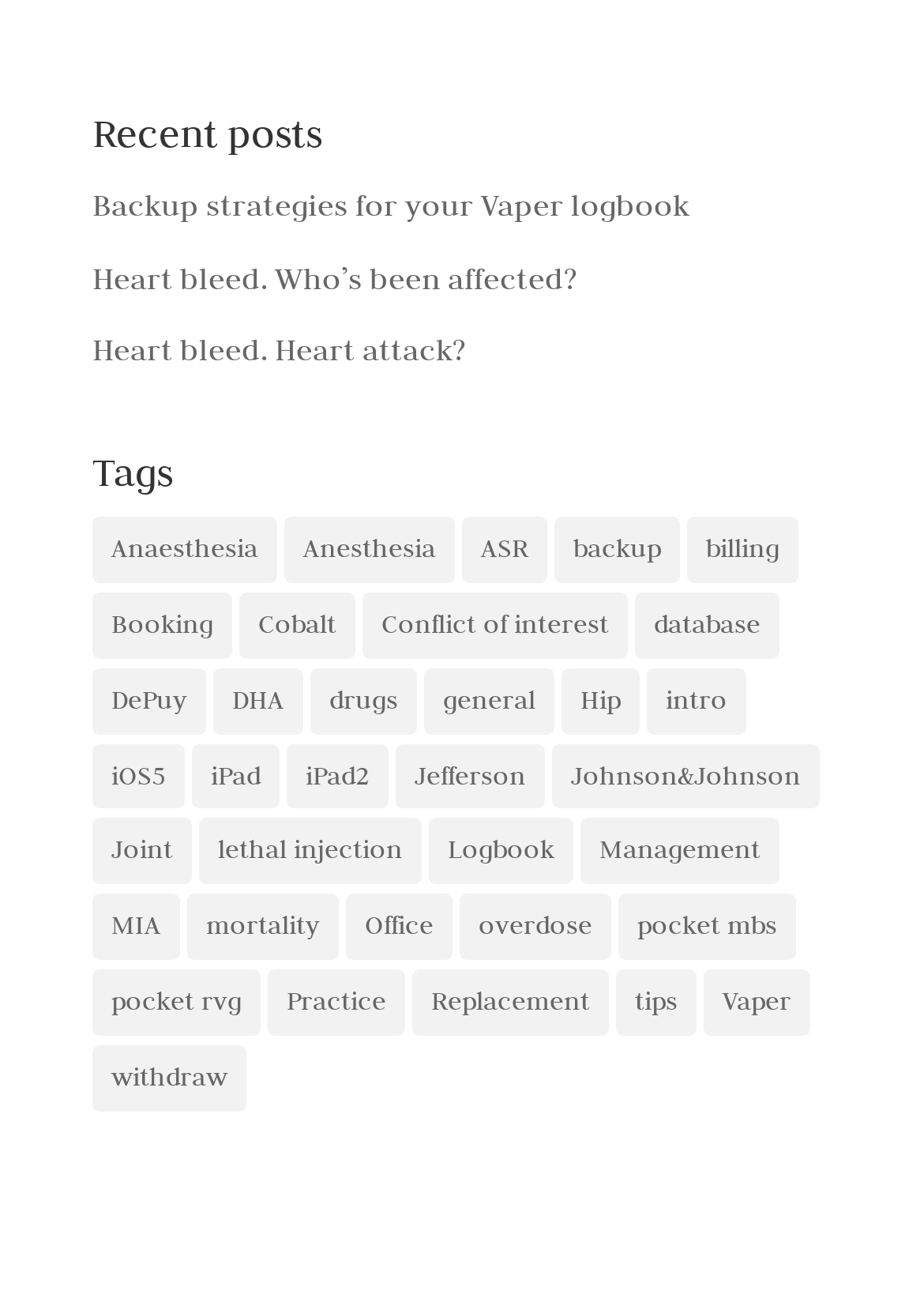Provide the bounding box coordinates of the HTML element described by the text: "Heart bleed. Heart attack?".

[0.1, 0.253, 0.505, 0.282]